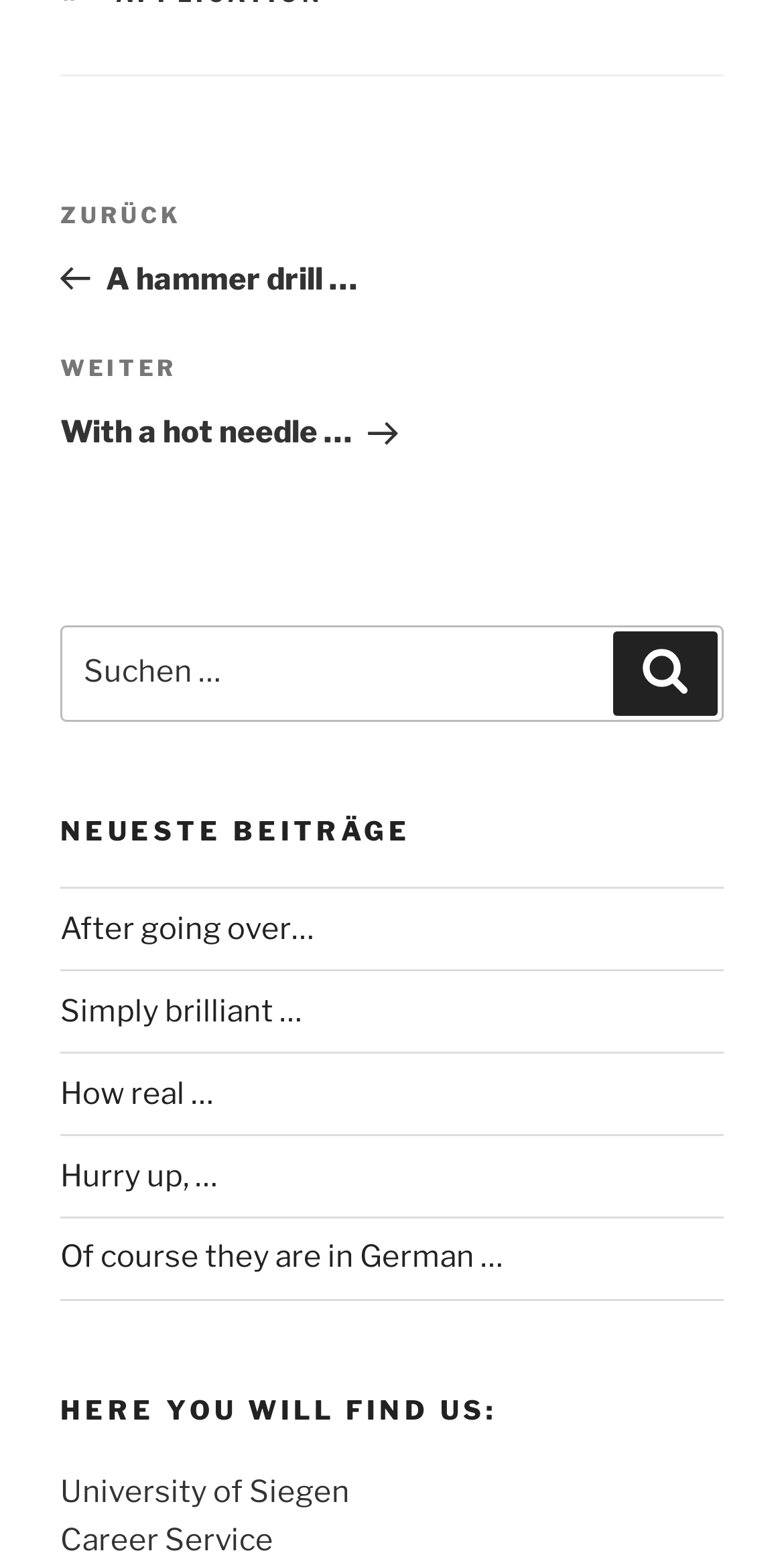Please find the bounding box coordinates for the clickable element needed to perform this instruction: "View Terms of Services".

None